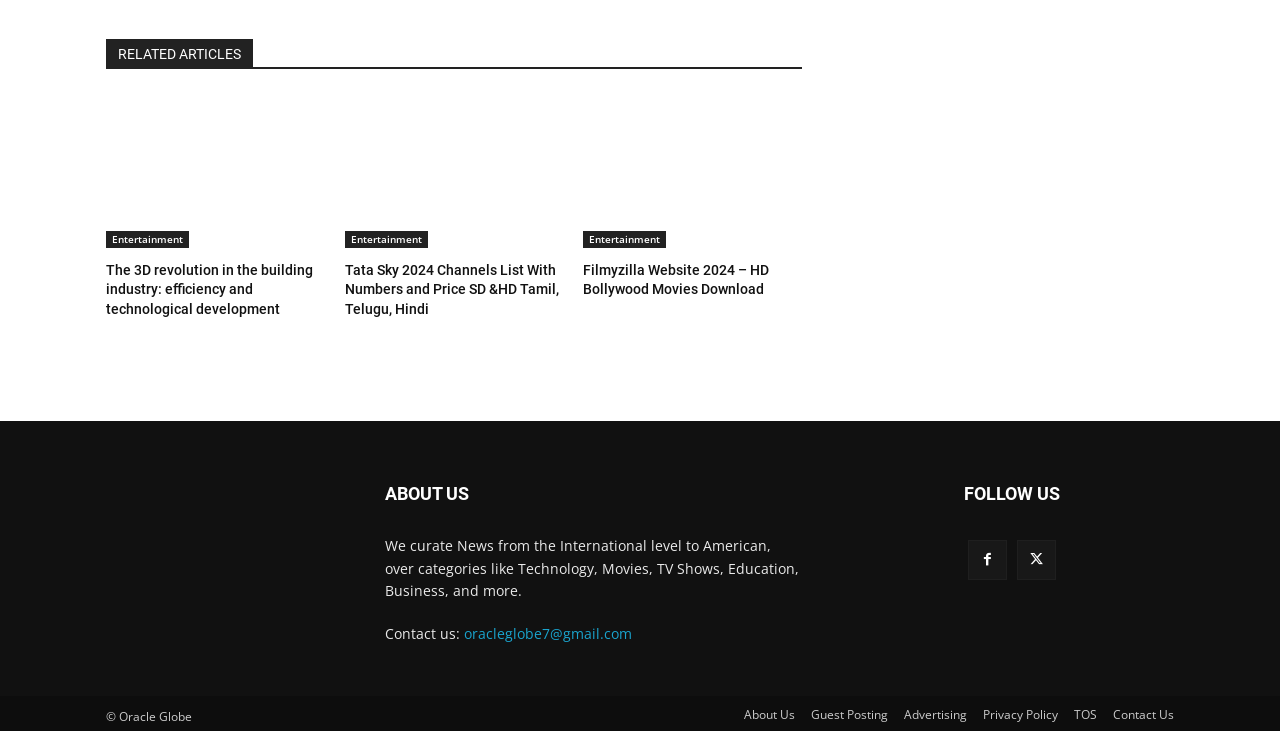Please answer the following question using a single word or phrase: 
How can users contact the website?

oracleglobe7@gmail.com